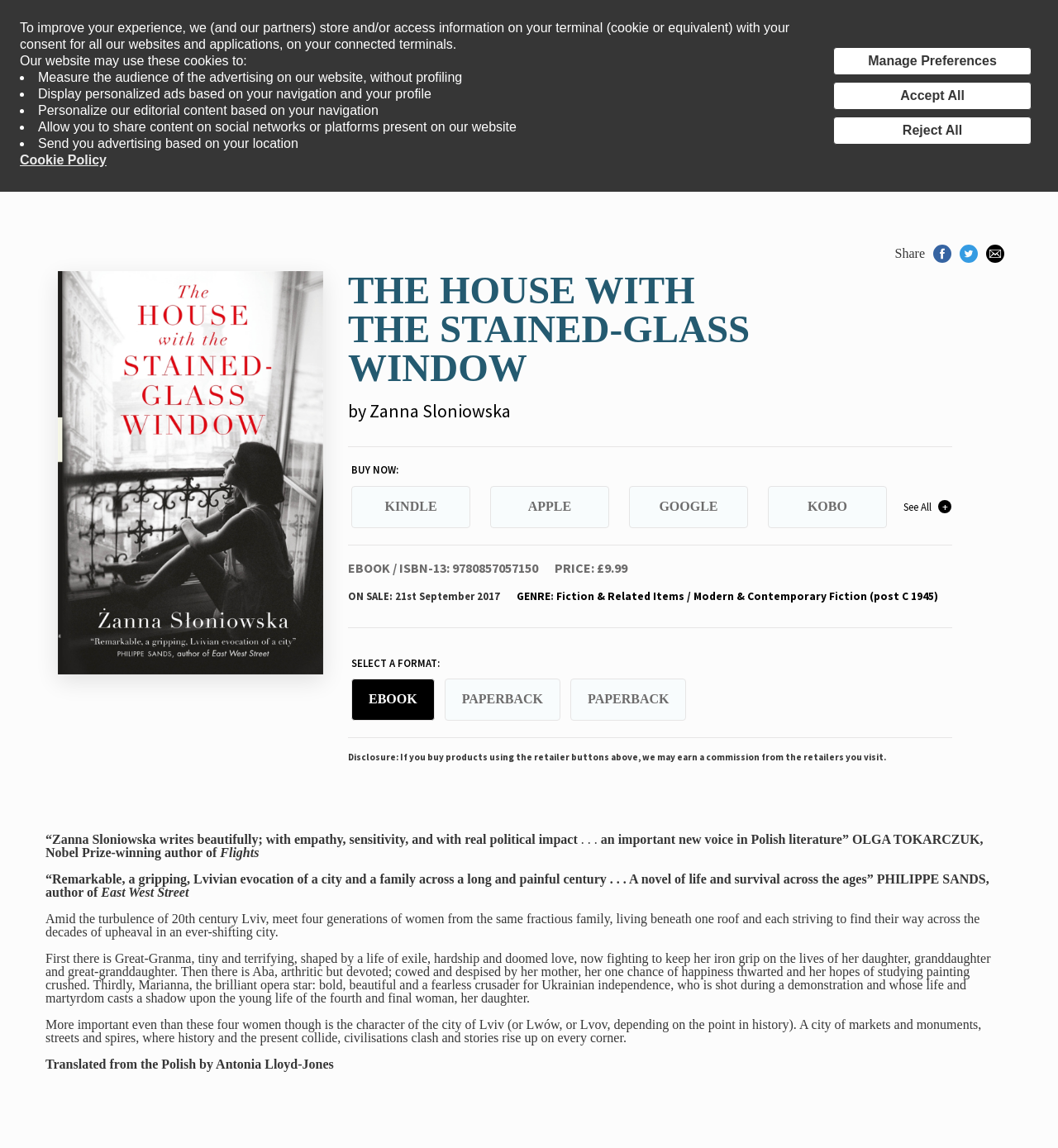Offer an extensive depiction of the webpage and its key elements.

This webpage is about a book titled "The House with the Stained-Glass Window" by Zanna Sloniowska. At the top, there is a cookie consent banner with options to manage preferences, accept all, or reject all. Below the banner, there are social media links and a search box.

The main content of the page is divided into sections. The first section displays a large image of the book cover, accompanied by the book title and author's name. Below this, there is a section with links to buy the book in various formats, including Kindle, Apple, Google, and Kobo.

The next section provides more information about the book, including the ISBN, price, and publication date. It also lists the genres, which are Fiction & Related Items and Modern & Contemporary Fiction (post C 1945).

Following this, there is a section with quotes from notable authors, including Olga Tokarczuk and Philippe Sands, praising the book. Then, there is a brief summary of the book's plot, which revolves around four generations of women from the same family living in Lviv across the 20th century.

The webpage also includes a section with links to other formats, such as paperback, and a disclosure statement about earning commissions from retailers. At the bottom, there is a section with more text about the book, including a longer summary of the plot and a mention of the translator, Antonia Lloyd-Jones.